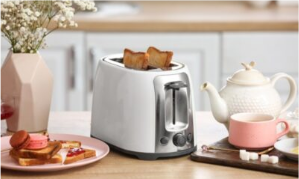Describe all the elements and aspects of the image comprehensively.

The image showcases a stylish, modern toaster in a bright kitchen setting. The toaster, featuring a sleek white design with a silver top, is actively toasting slices of bread. Surrounding the toaster are elements of a delightful breakfast spread: a plate adorned with delicate pastries and macarons, a charming pink cup and teapot, and a small decorative vase filled with flowers, adding a touch of elegance to the scene. The overall ambiance is warm and inviting, reflecting a cozy morning atmosphere perfect for enjoying freshly toasted bread and tea.